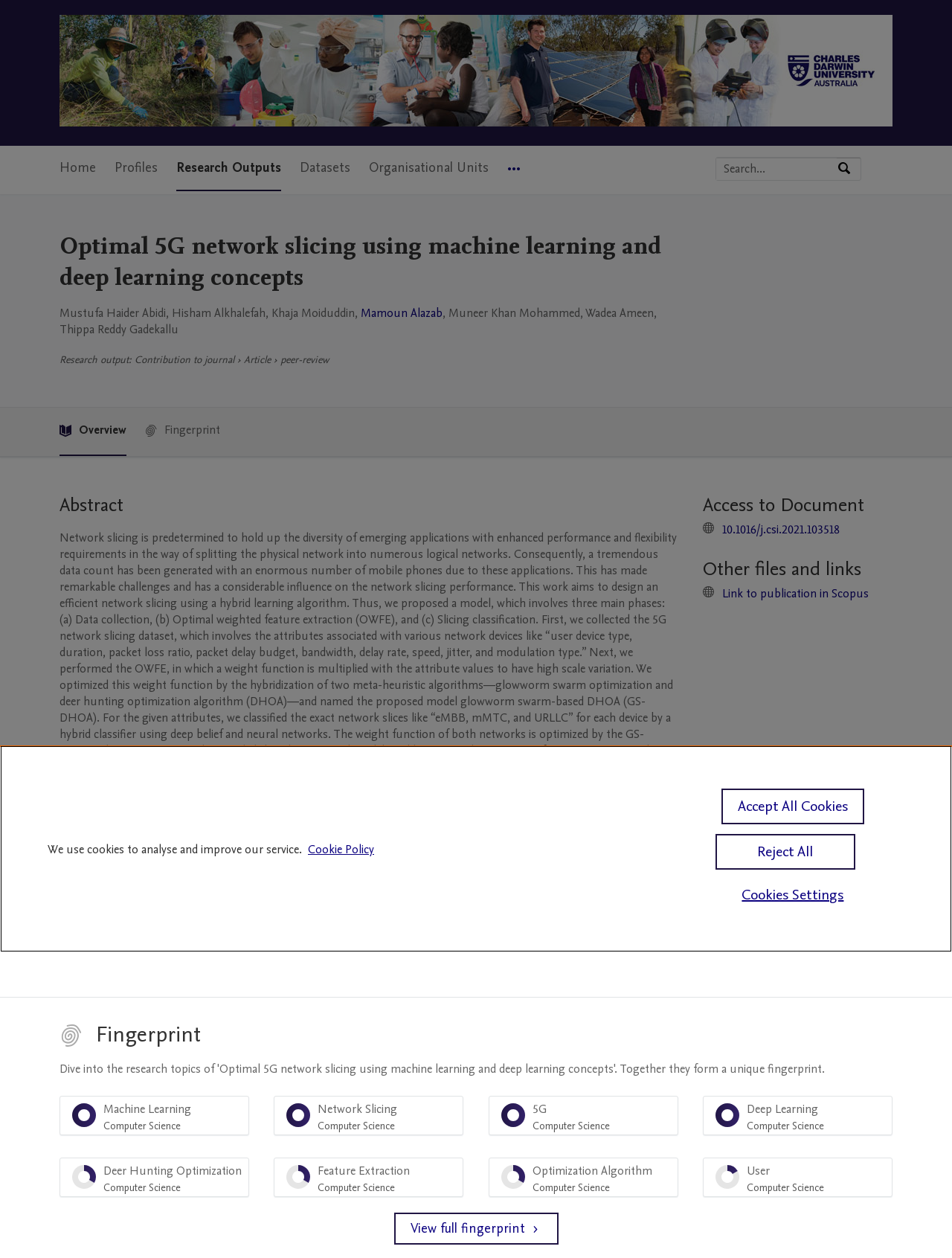Please identify the bounding box coordinates of where to click in order to follow the instruction: "Search by expertise, name or affiliation".

[0.752, 0.125, 0.879, 0.143]